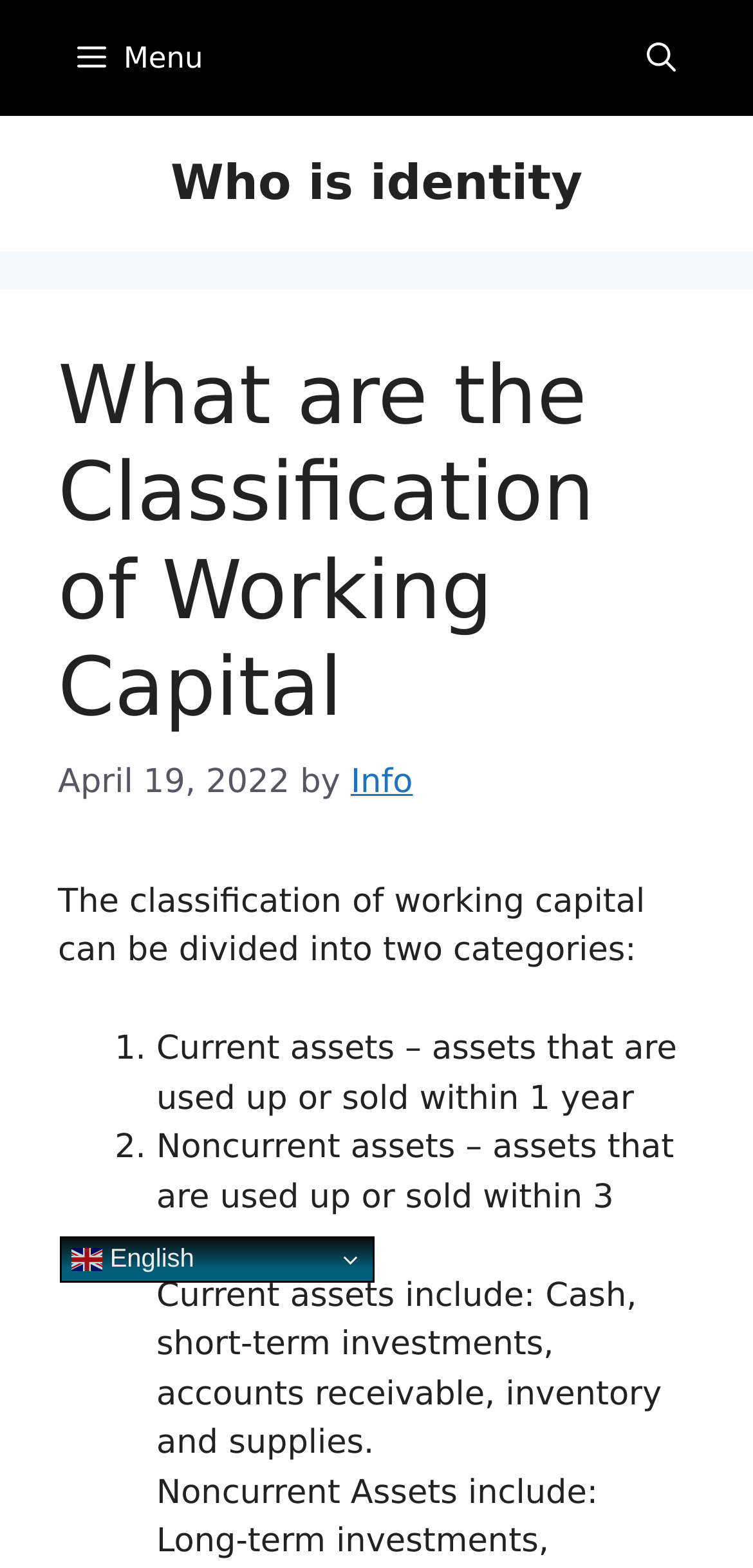What is the ranking of Jean Bellmore's comment?
Ensure your answer is thorough and detailed.

The ranking of Jean Bellmore's comment can be found in the StaticText element '🥇 TOP' which is below the comment by Jean Bellmore, indicating that it is a top-ranked comment.